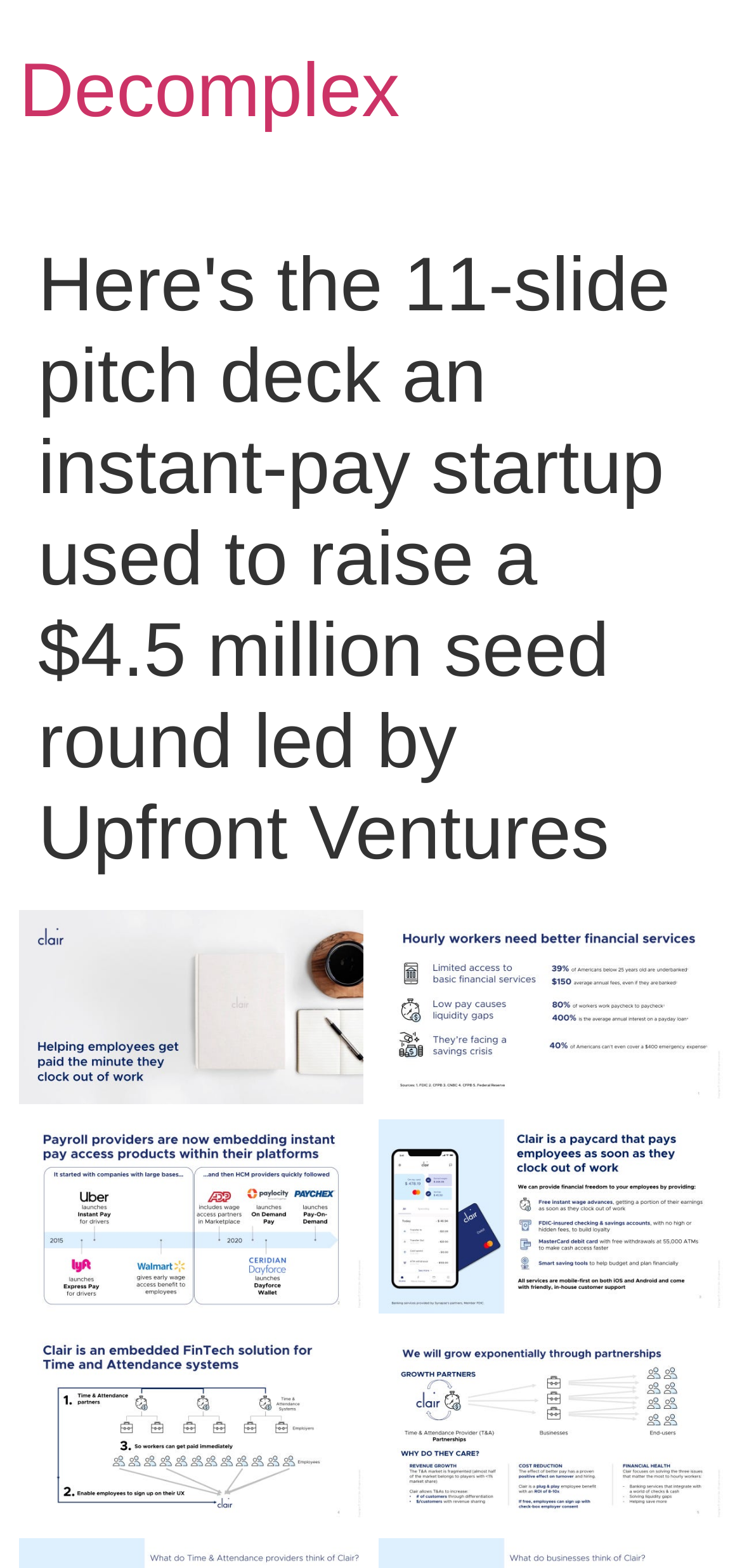What is the position of the first figure?
Based on the screenshot, provide a one-word or short-phrase response.

Top-left